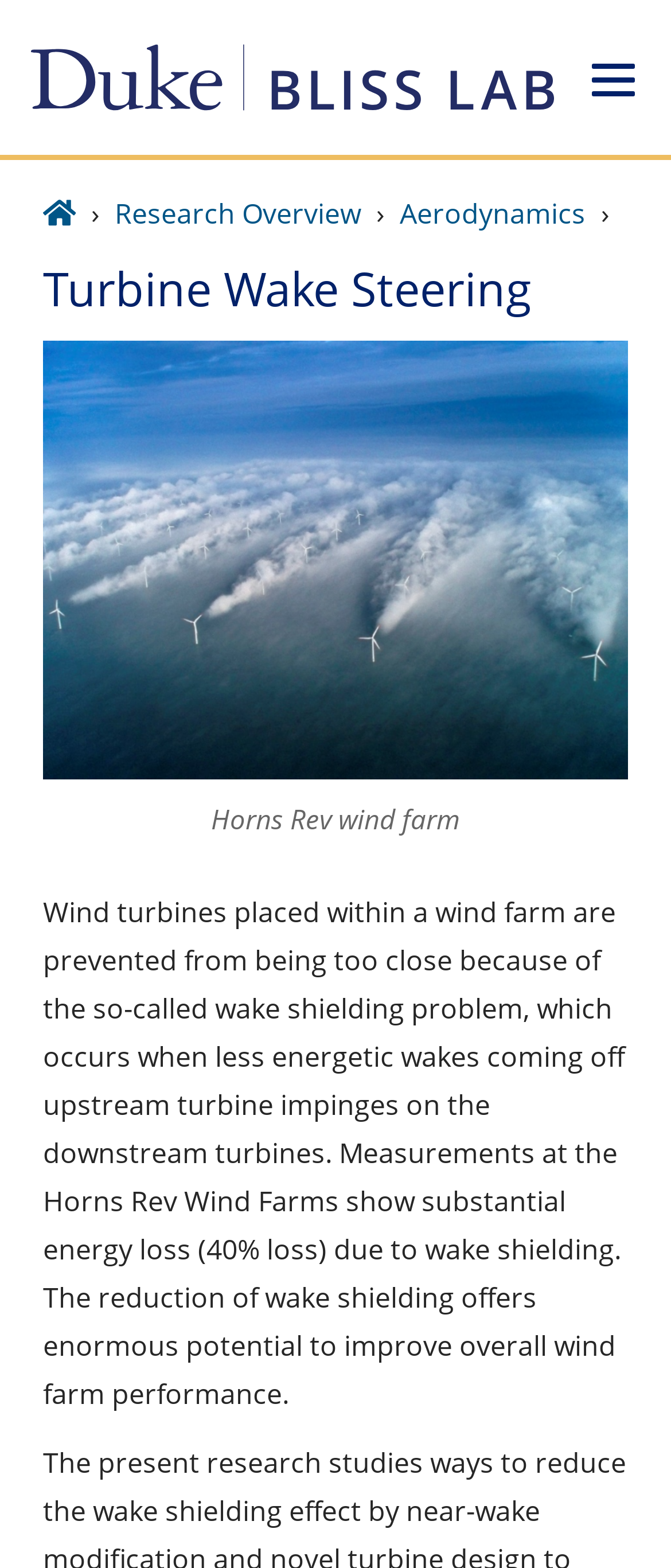What is the problem that occurs when less energetic wakes impinge on downstream turbines?
Please answer the question with a detailed response using the information from the screenshot.

The text on the webpage states that 'Wind turbines placed within a wind farm are prevented from being too close because of the so-called wake shielding problem, which occurs when less energetic wakes coming off upstream turbine impinges on the downstream turbines.' This suggests that the problem that occurs when less energetic wakes impinge on downstream turbines is the wake shielding problem.